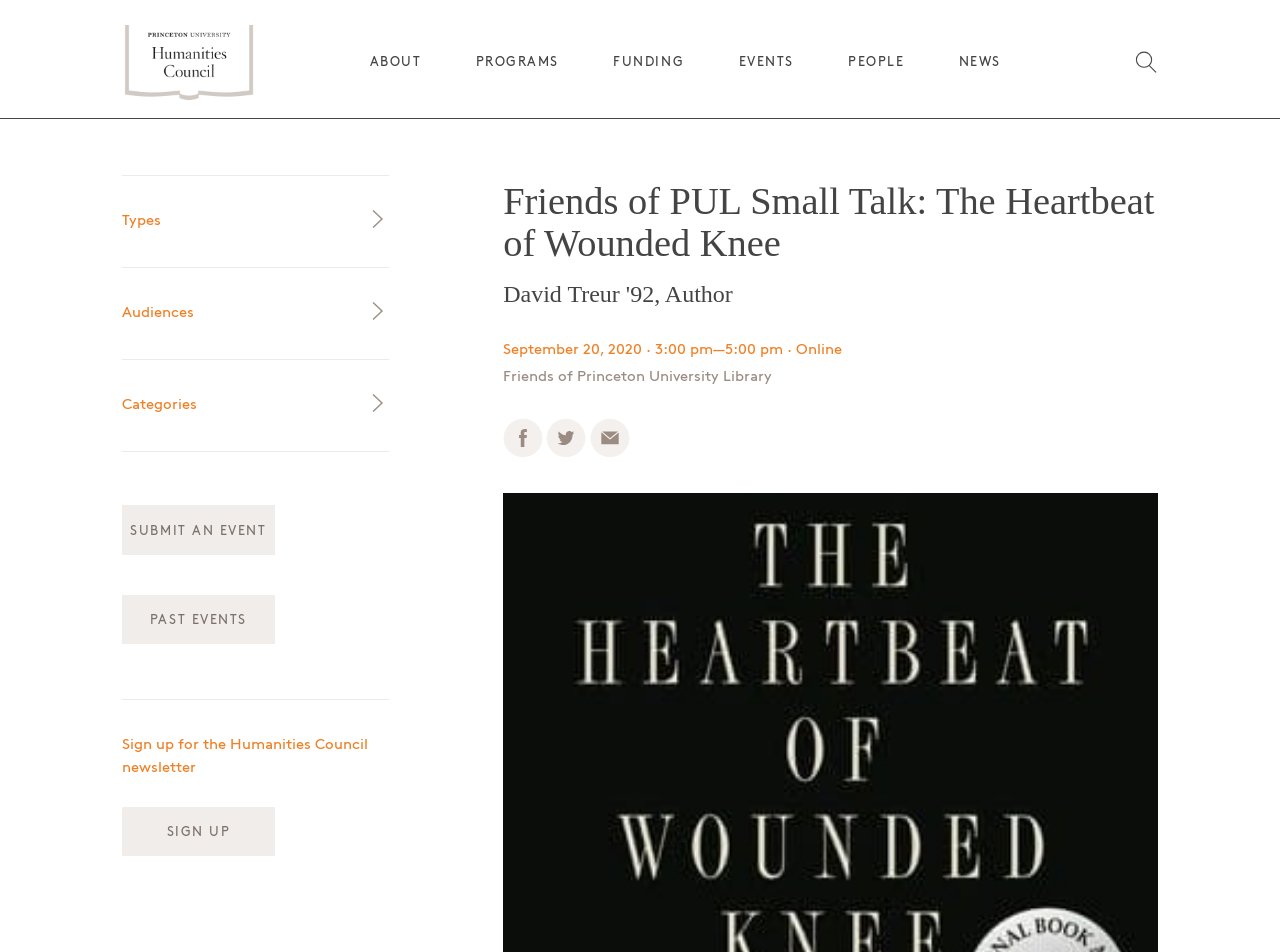What is the name of the author?
Based on the screenshot, provide a one-word or short-phrase response.

David Treuer